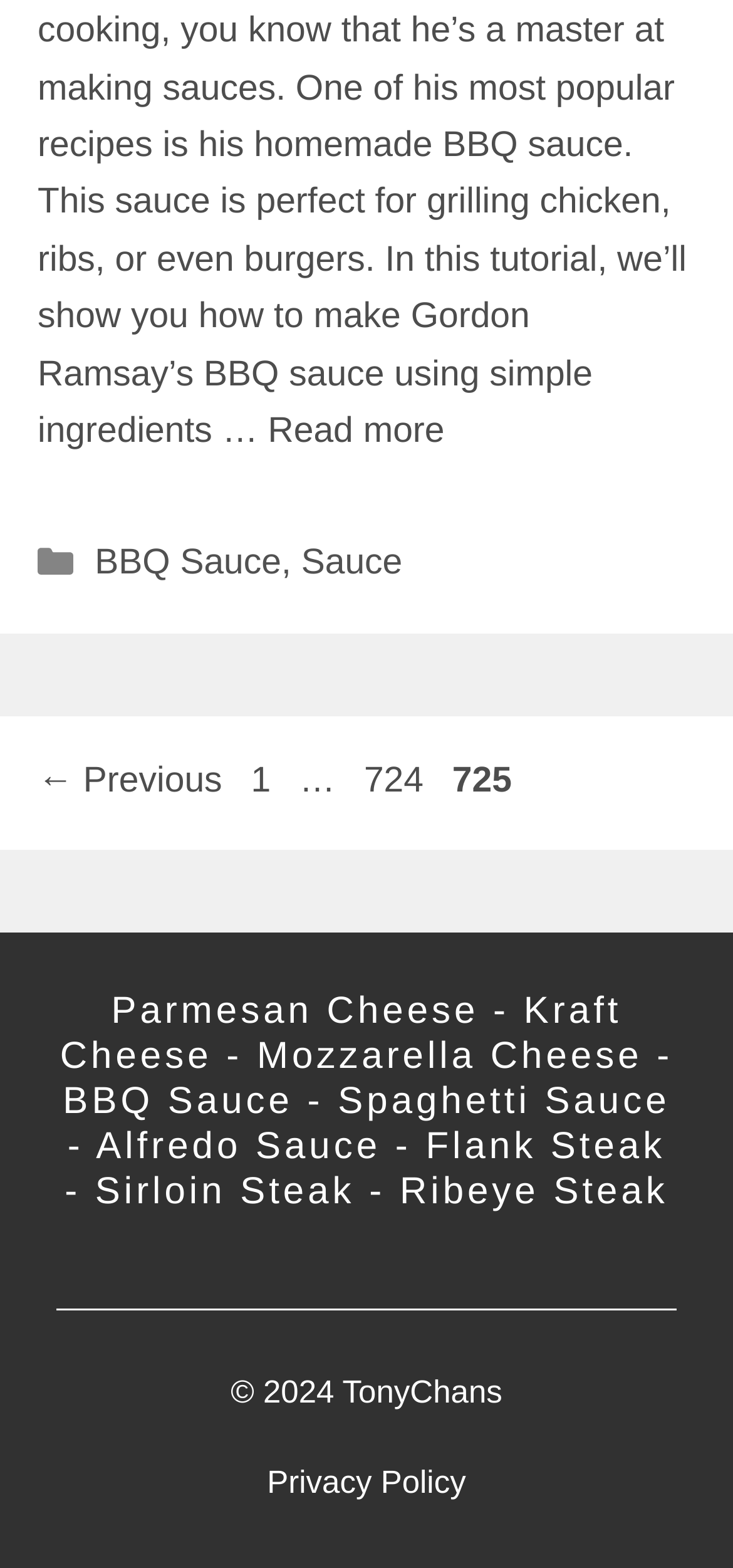Use a single word or phrase to answer this question: 
How many links are in the heading section?

7